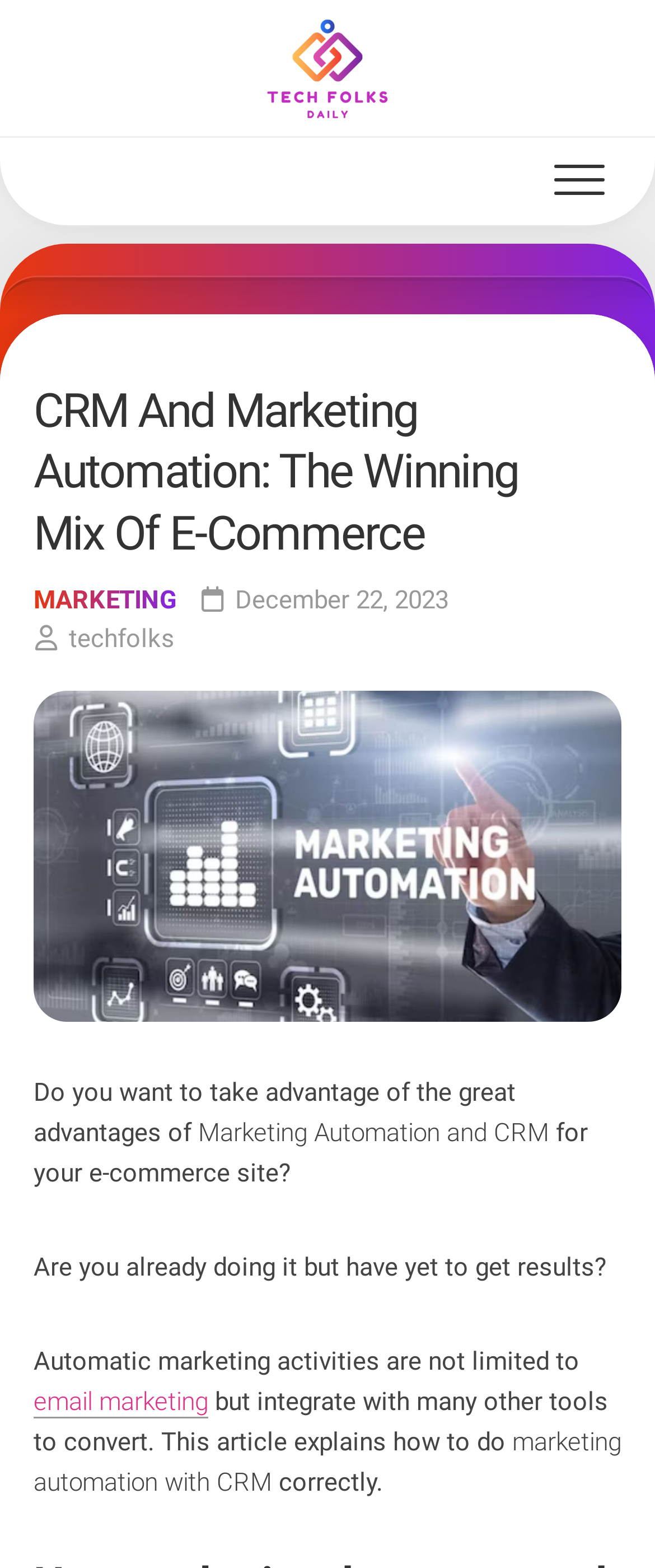Elaborate on the information and visuals displayed on the webpage.

The webpage appears to be an article or blog post about the benefits of combining Marketing Automation and CRM for e-commerce sites. At the top left of the page, there is a link to "TechFolksDaily" accompanied by an image with the same name. To the right of this, there is an expandable button.

Below this top section, there is a header area that spans the full width of the page. Within this header, there is a main heading that reads "CRM And Marketing Automation: The Winning Mix Of E-Commerce". This is followed by a link to "MARKETING" and a date, "December 22, 2023". There is also a link to "techfolks" in this section.

Below the header, there is a large image related to CRM and Marketing Automation. Underneath this image, there is a block of text that asks a question, "Do you want to take advantage of the great advantages of Marketing Automation and CRM for your e-commerce site?" This is followed by several paragraphs of text that discuss the benefits of marketing automation and CRM, including the integration of various tools to convert leads.

Throughout the text, there are links to specific topics, such as "email marketing". The text also poses questions, such as "Are you already doing it but have yet to get results?" and provides explanations on how to correctly implement marketing automation with CRM.